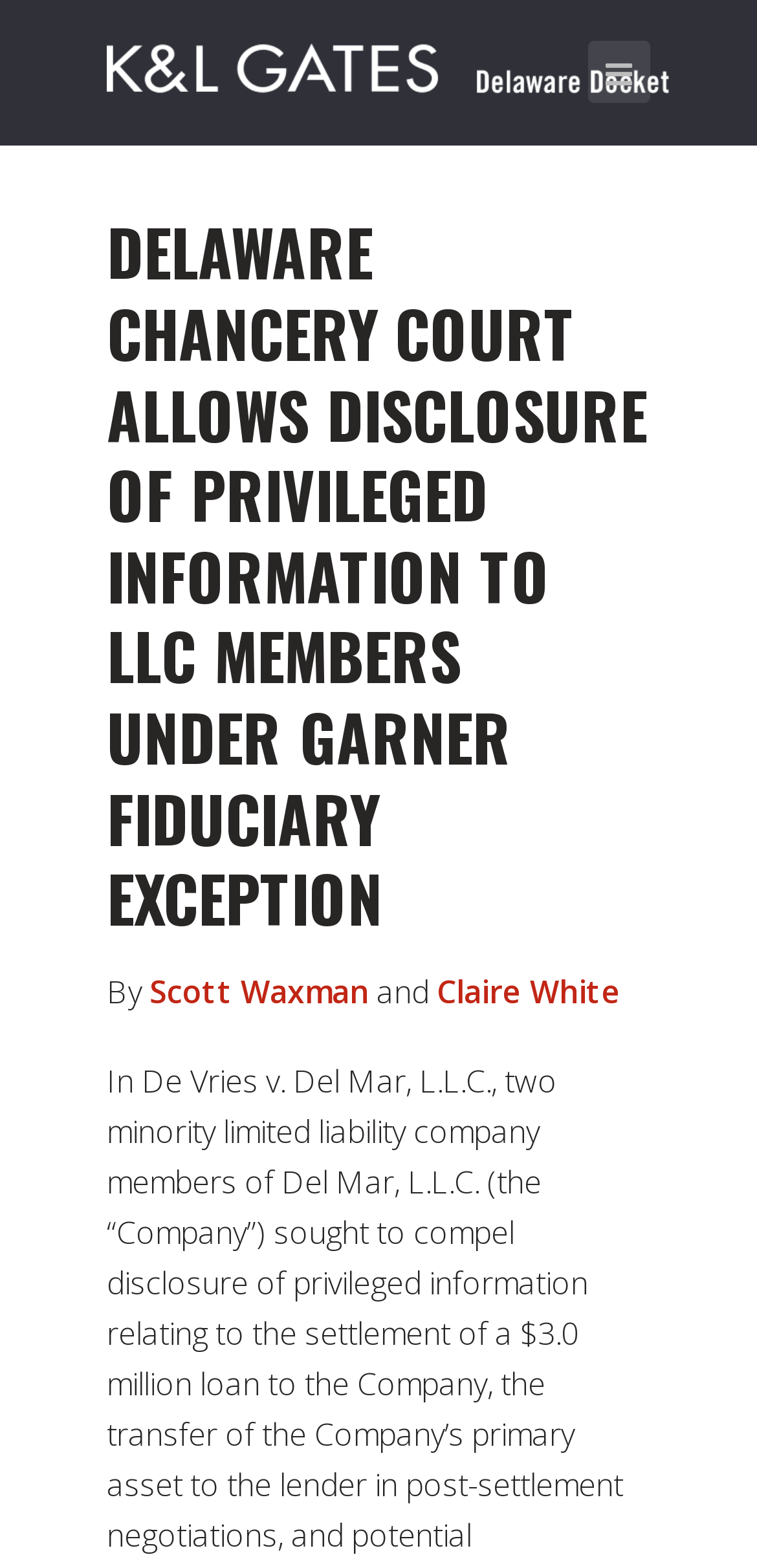What type of entity is involved in the court case?
Refer to the image and answer the question using a single word or phrase.

LLC Members